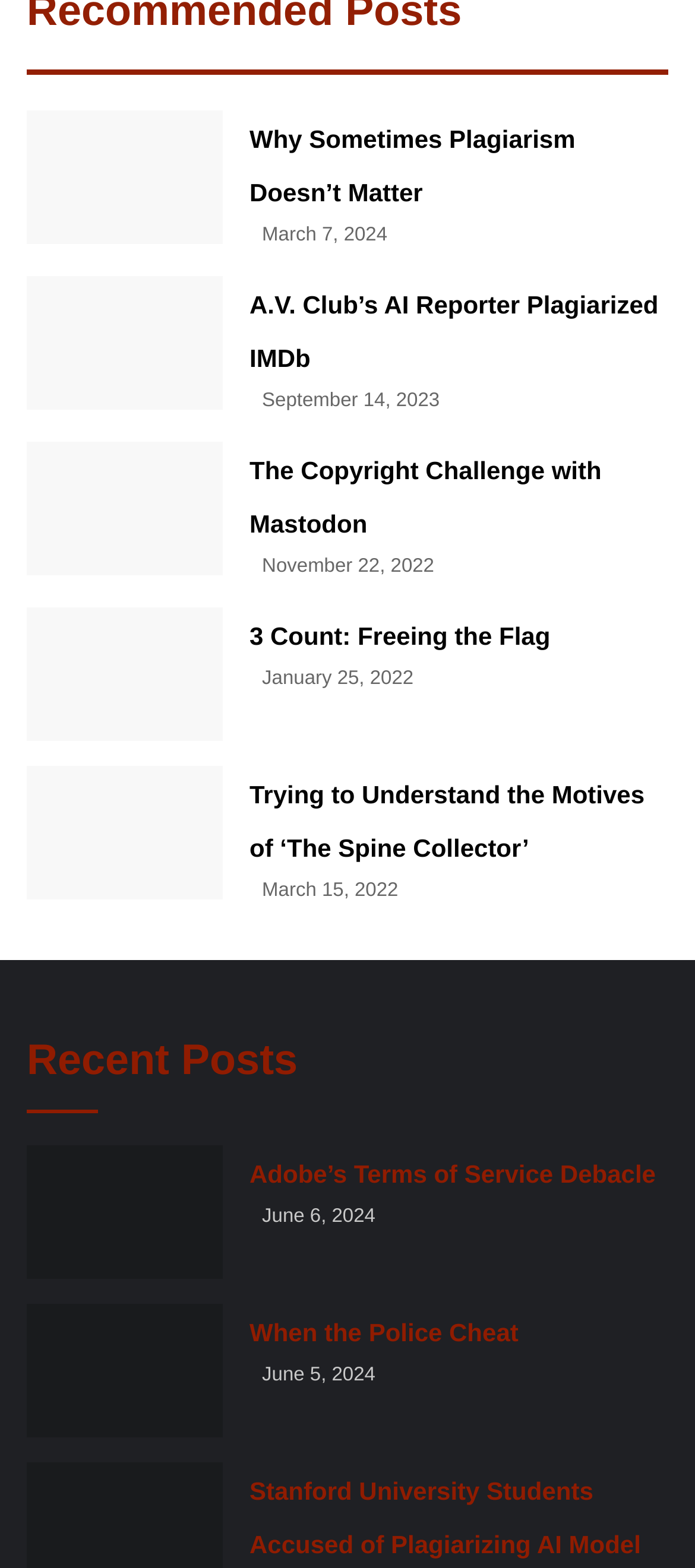What is the title of the article with the date 'November 22, 2022'?
Answer the question using a single word or phrase, according to the image.

The Copyright Challenge with Mastodon